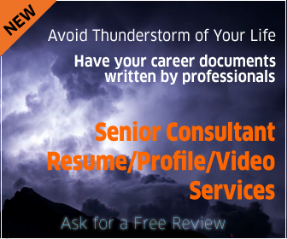What color is the overlaid text?
Based on the image, please offer an in-depth response to the question.

The overlaid text on the advertisement is in a striking orange color, which is used to draw attention to the services offered, specifically the 'Senior Consultant Resume/Profile/Video Services'.